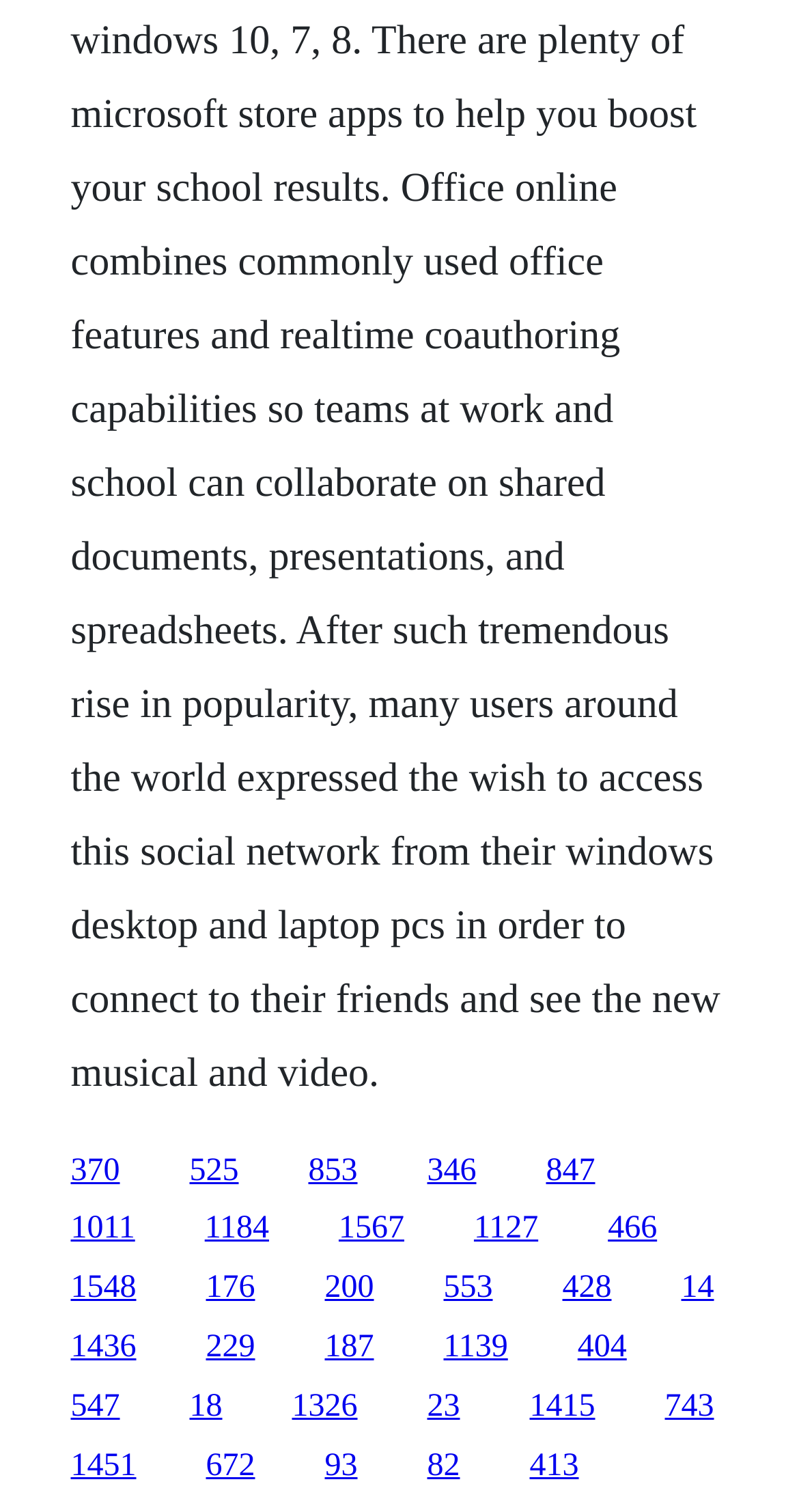Please provide a comprehensive answer to the question below using the information from the image: Are the links on this webpage grouped into categories?

Upon examining the links and their arrangements, I do not see any clear grouping or categorization of the links, suggesting that they are not organized into specific categories or sections.